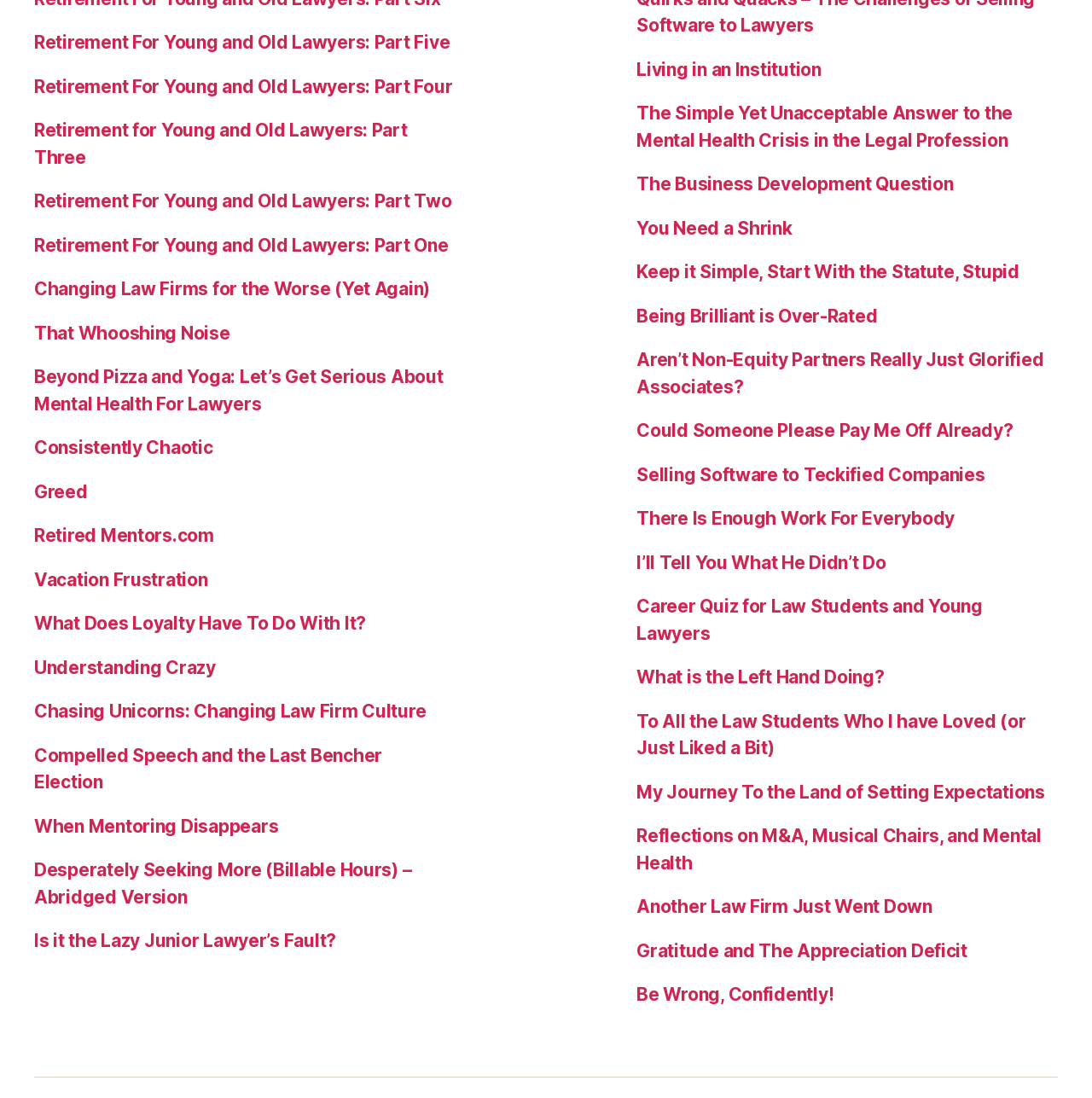How many articles are listed on the webpage?
Using the image as a reference, answer the question with a short word or phrase.

34